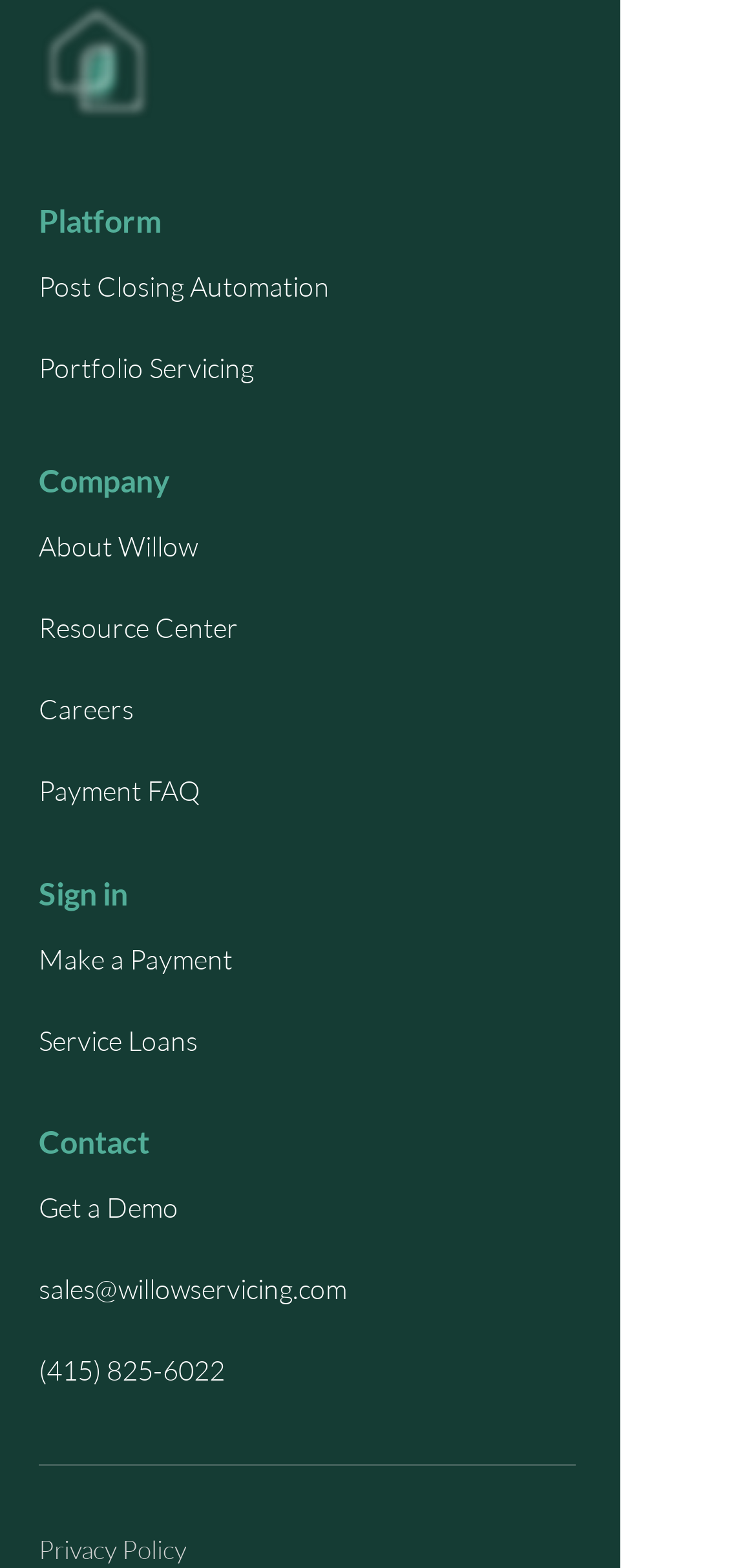Please determine the bounding box coordinates for the element that should be clicked to follow these instructions: "Discover Small Batch Kitchen".

None